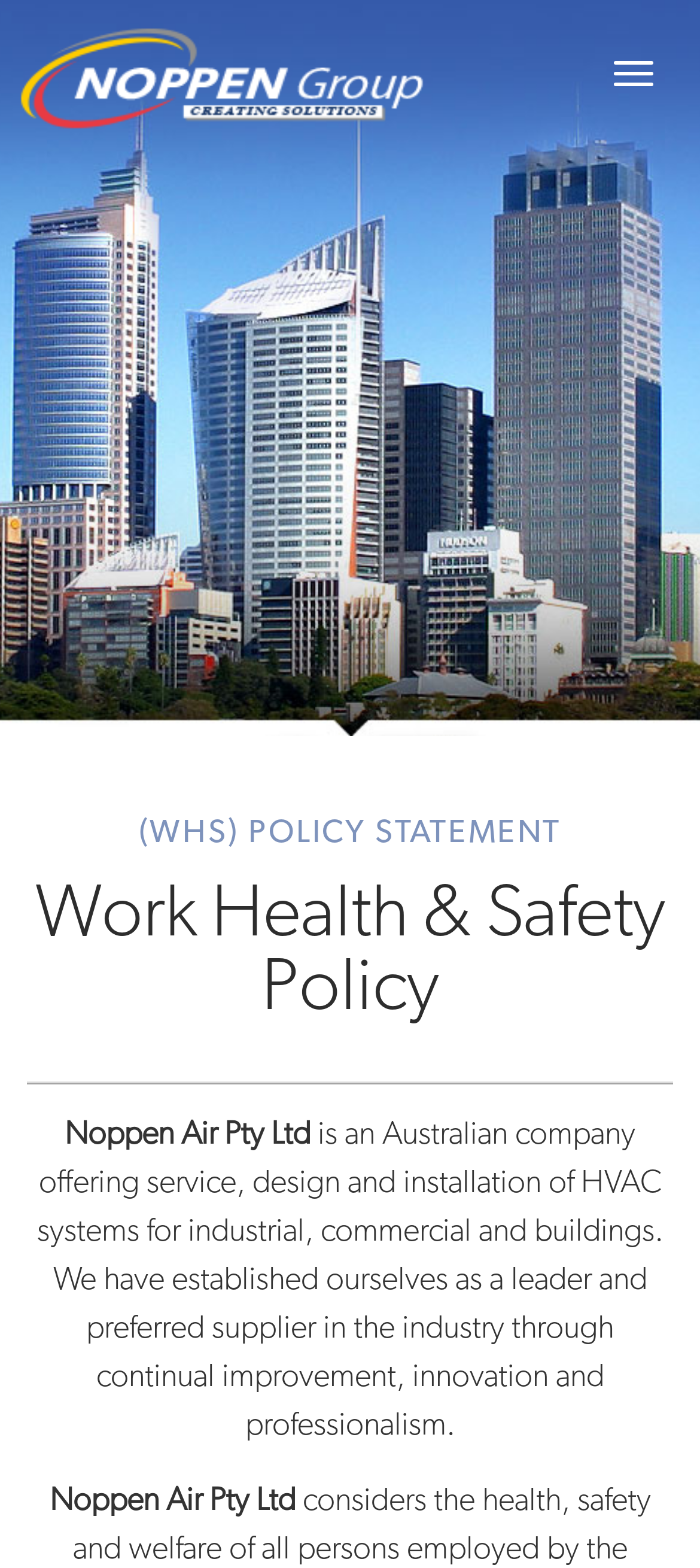Based on the visual content of the image, answer the question thoroughly: What is the policy statement about?

I found this information by looking at the text content of the webpage, specifically the StaticText element that says '(WHS) POLICY STATEMENT', which suggests that the policy statement is about Work Health & Safety.